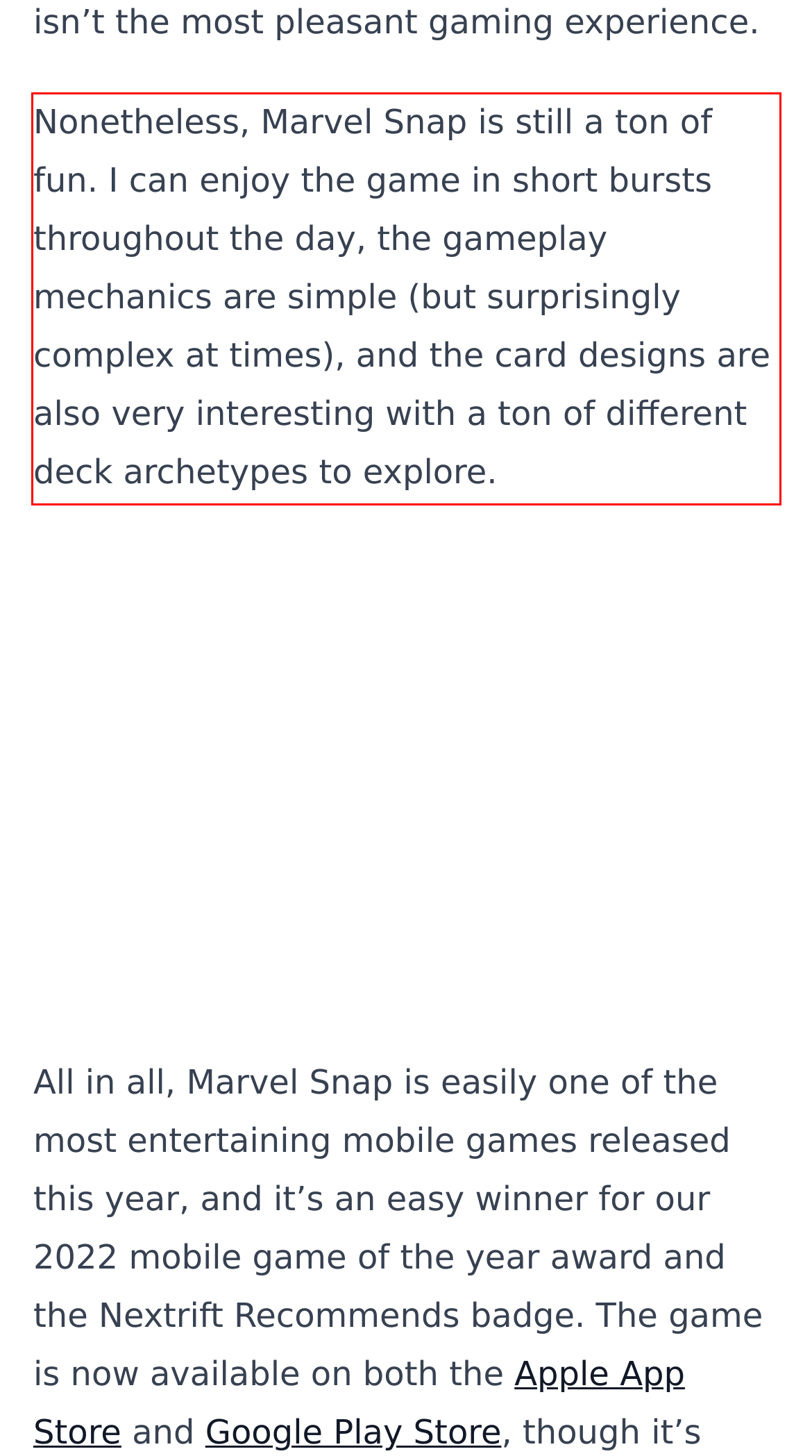You have a screenshot of a webpage where a UI element is enclosed in a red rectangle. Perform OCR to capture the text inside this red rectangle.

Nonetheless, Marvel Snap is still a ton of fun. I can enjoy the game in short bursts throughout the day, the gameplay mechanics are simple (but surprisingly complex at times), and the card designs are also very interesting with a ton of different deck archetypes to explore.